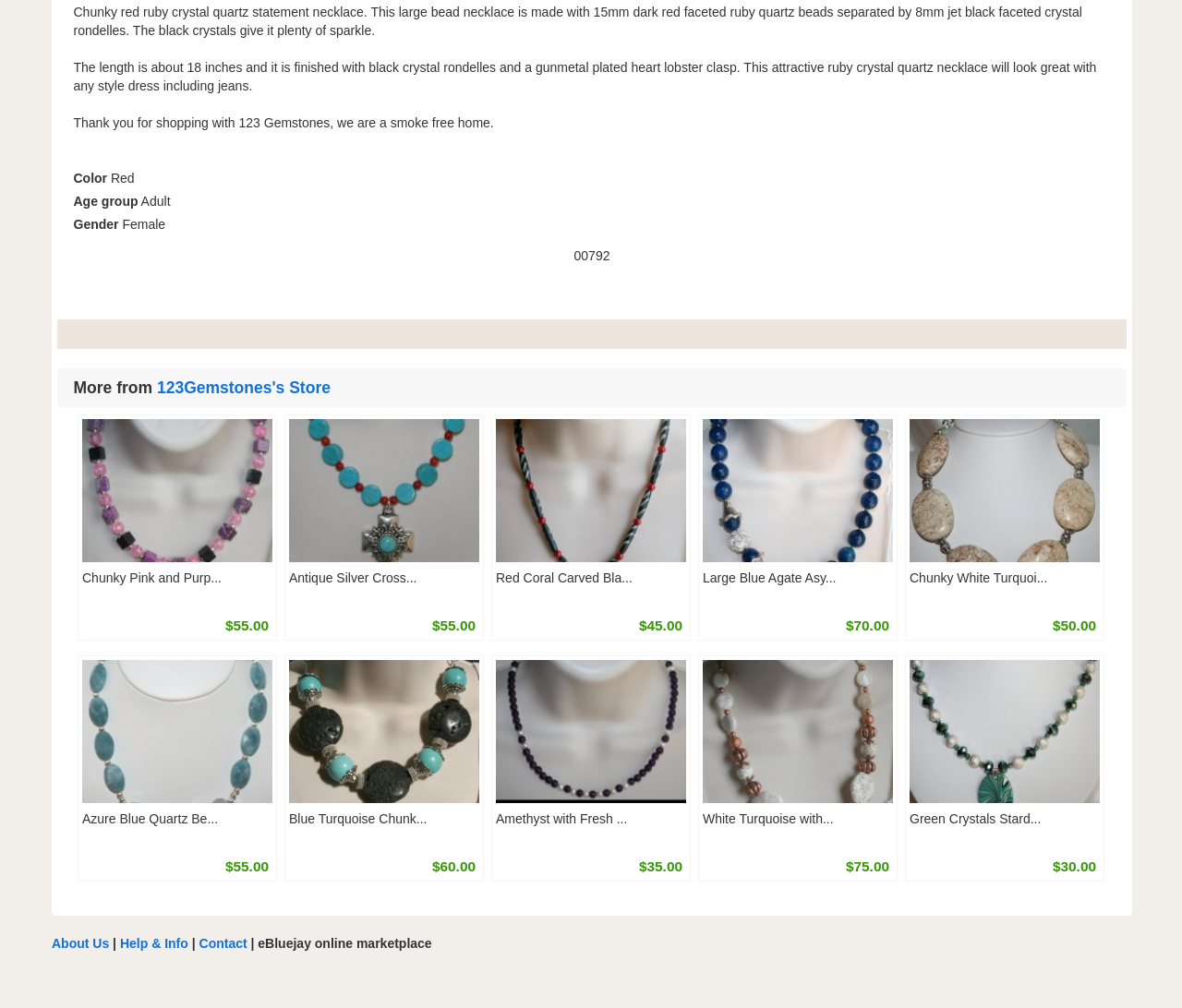Determine the bounding box coordinates for the clickable element required to fulfill the instruction: "Check About Us". Provide the coordinates as four float numbers between 0 and 1, i.e., [left, top, right, bottom].

[0.044, 0.929, 0.092, 0.944]